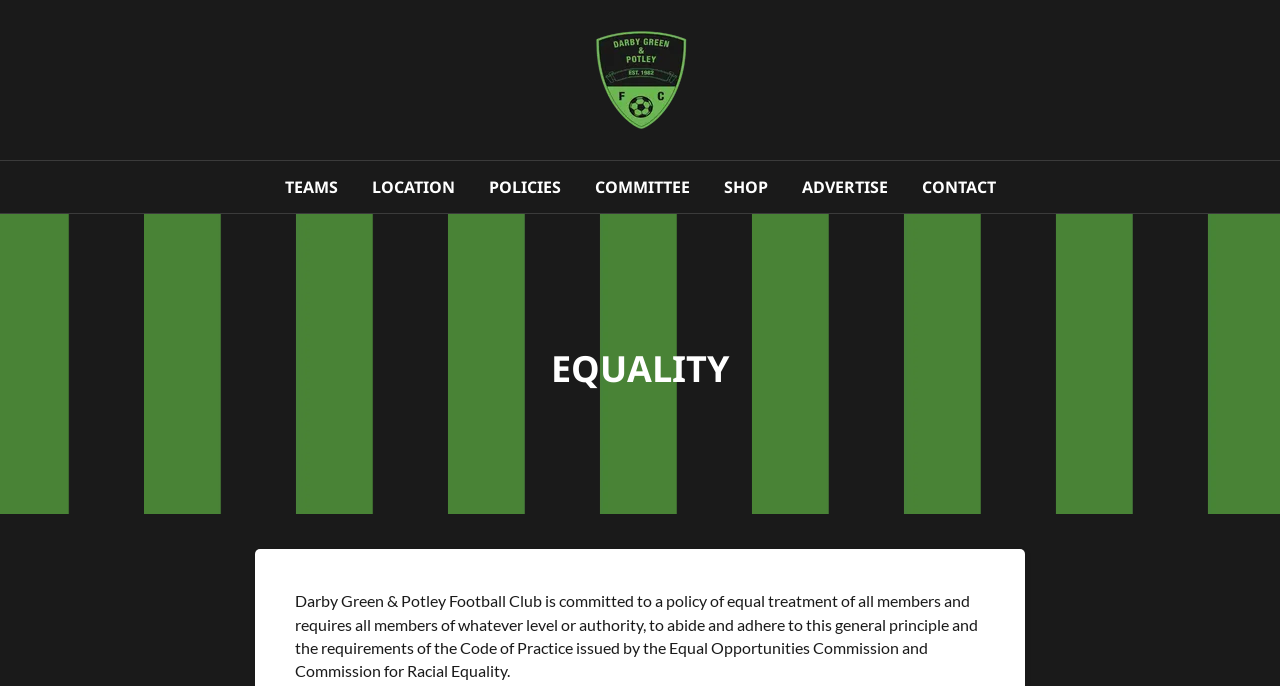Identify the bounding box coordinates for the UI element mentioned here: "Shop". Provide the coordinates as four float values between 0 and 1, i.e., [left, top, right, bottom].

[0.554, 0.235, 0.611, 0.311]